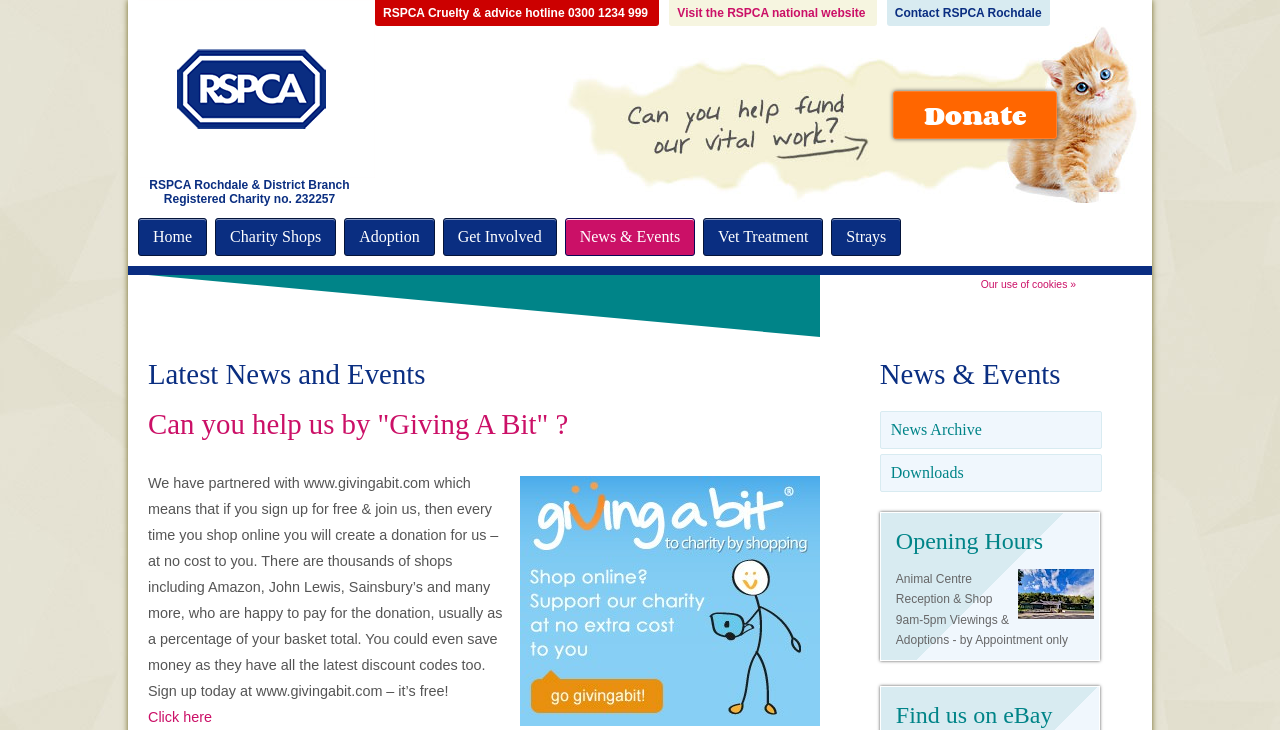What is the name of the national website of RSPCA?
Refer to the image and give a detailed response to the question.

The name of the national website of RSPCA can be found in the link 'Visit the RSPCA national website' at the top of the webpage.